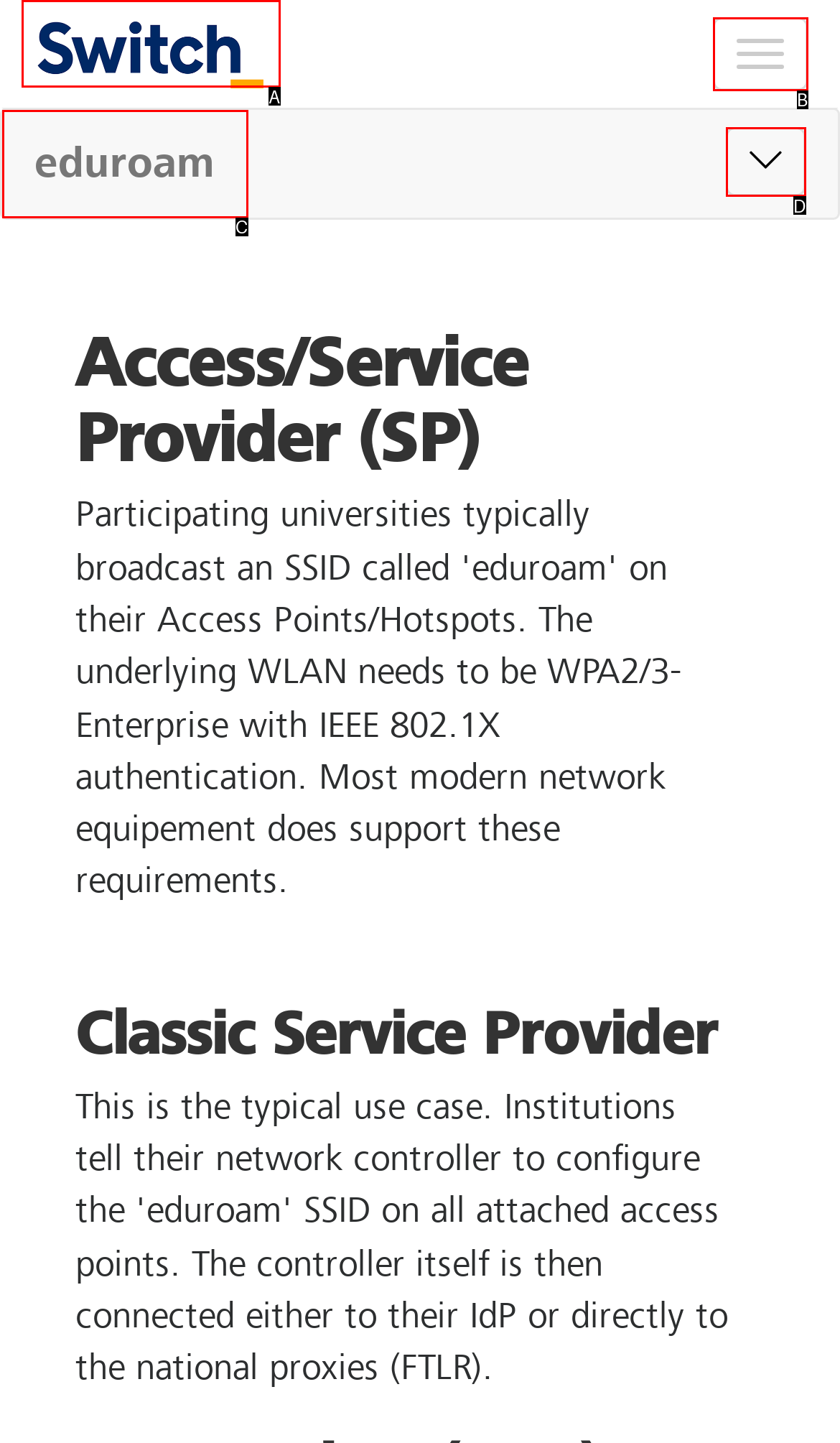Choose the option that best matches the element: parent_node: Toggle navigation
Respond with the letter of the correct option.

A